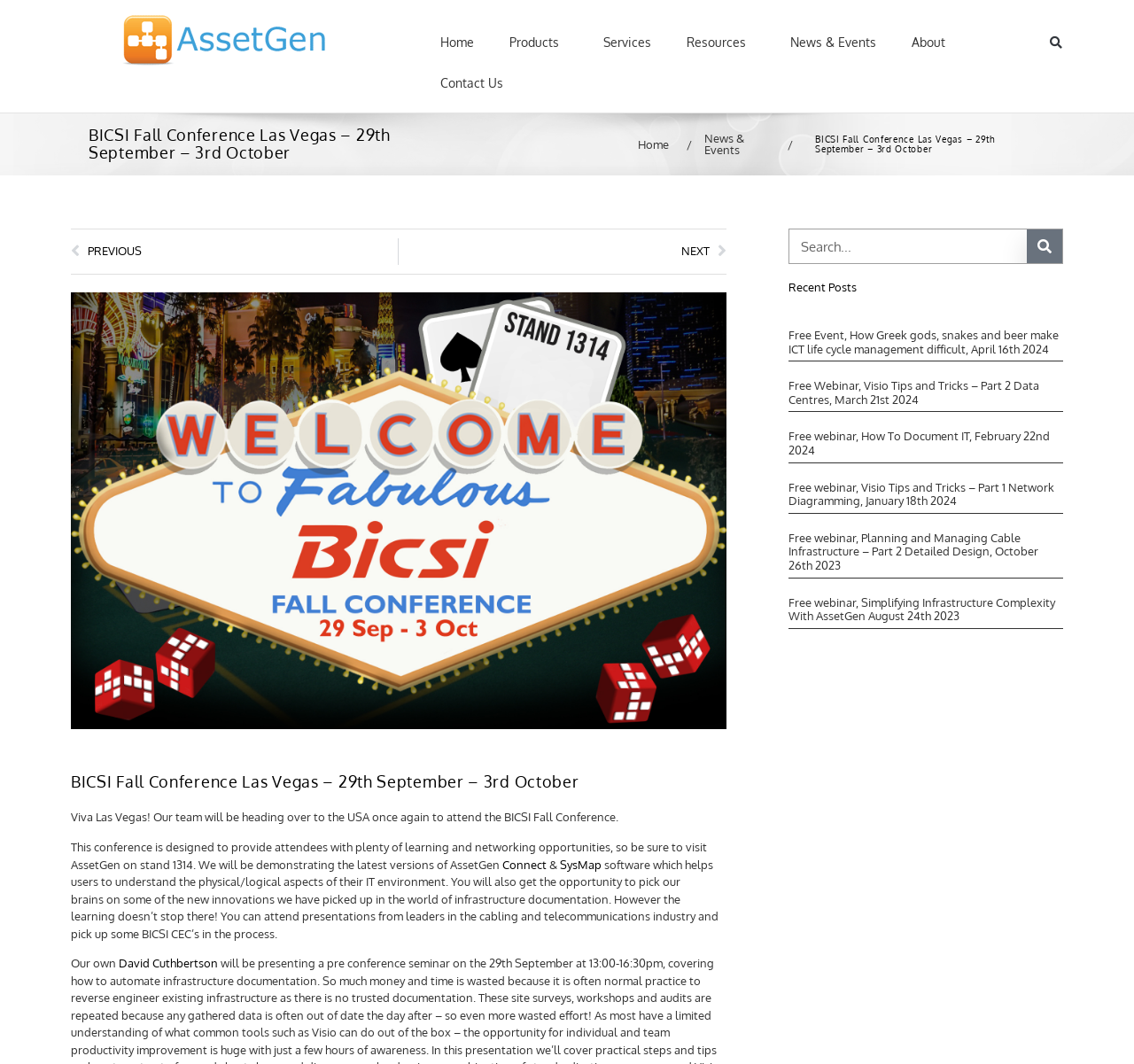Locate the primary heading on the webpage and return its text.

BICSI Fall Conference Las Vegas – 29th September – 3rd October